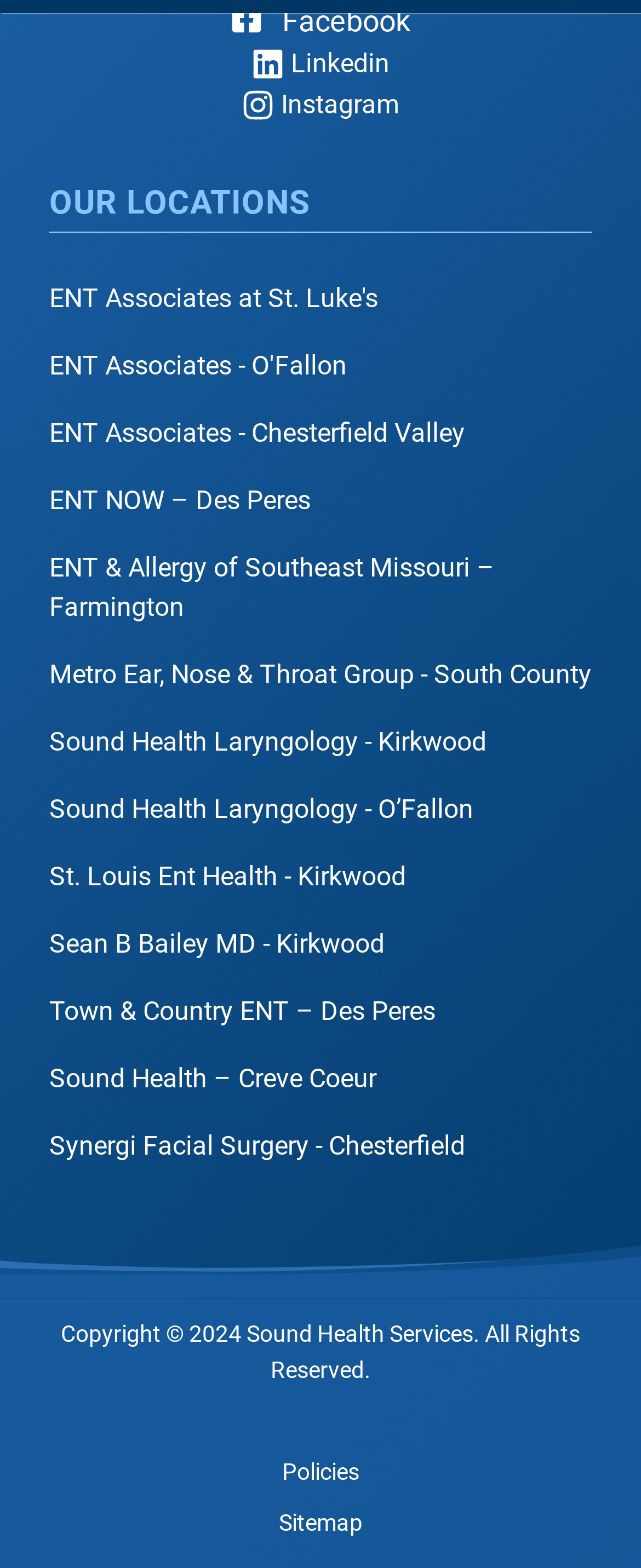Please locate the bounding box coordinates of the element that needs to be clicked to achieve the following instruction: "Go to the 'ENT Associates at St. Luke's' location". The coordinates should be four float numbers between 0 and 1, i.e., [left, top, right, bottom].

[0.077, 0.178, 0.59, 0.204]